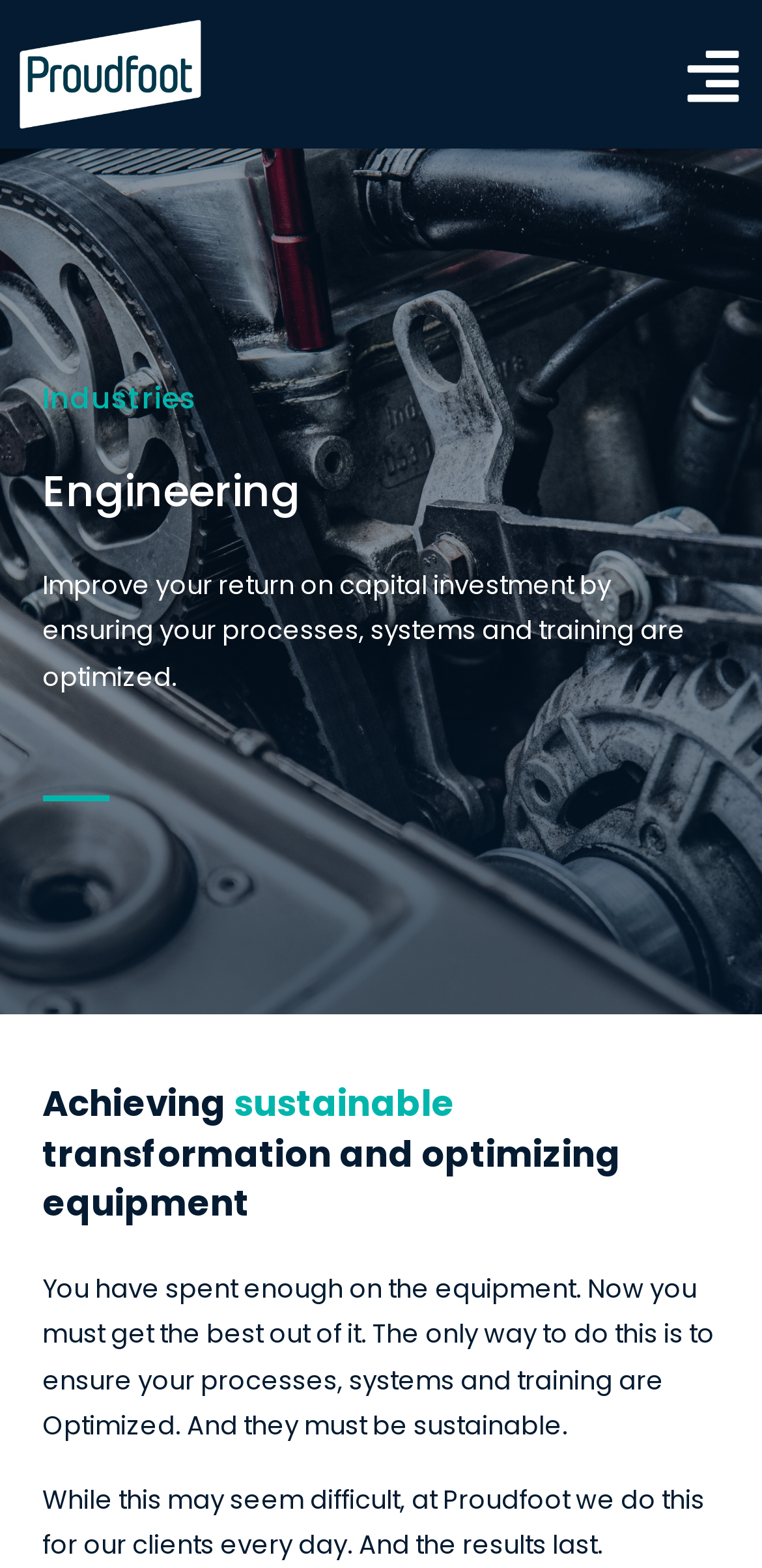What is the purpose of optimizing processes, systems, and training? Examine the screenshot and reply using just one word or a brief phrase.

To get the best out of equipment